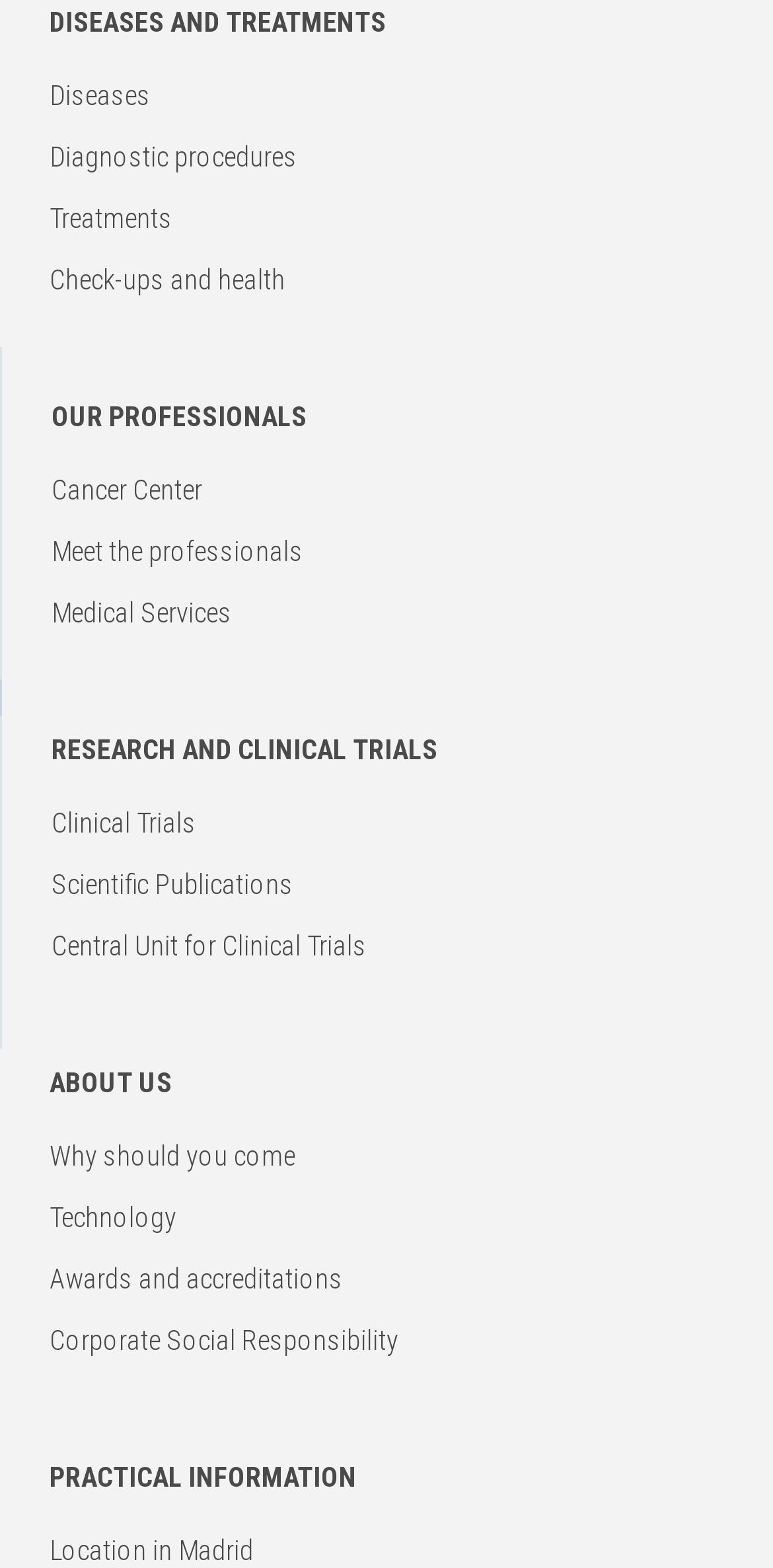Please locate the bounding box coordinates for the element that should be clicked to achieve the following instruction: "View diseases information". Ensure the coordinates are given as four float numbers between 0 and 1, i.e., [left, top, right, bottom].

[0.064, 0.05, 0.195, 0.07]